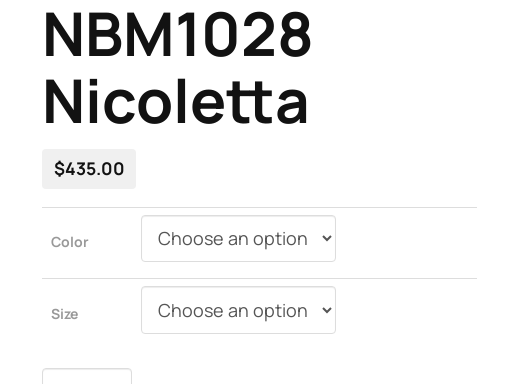Use a single word or phrase to answer the question: What is the purpose of the two dropdown menus?

To select options